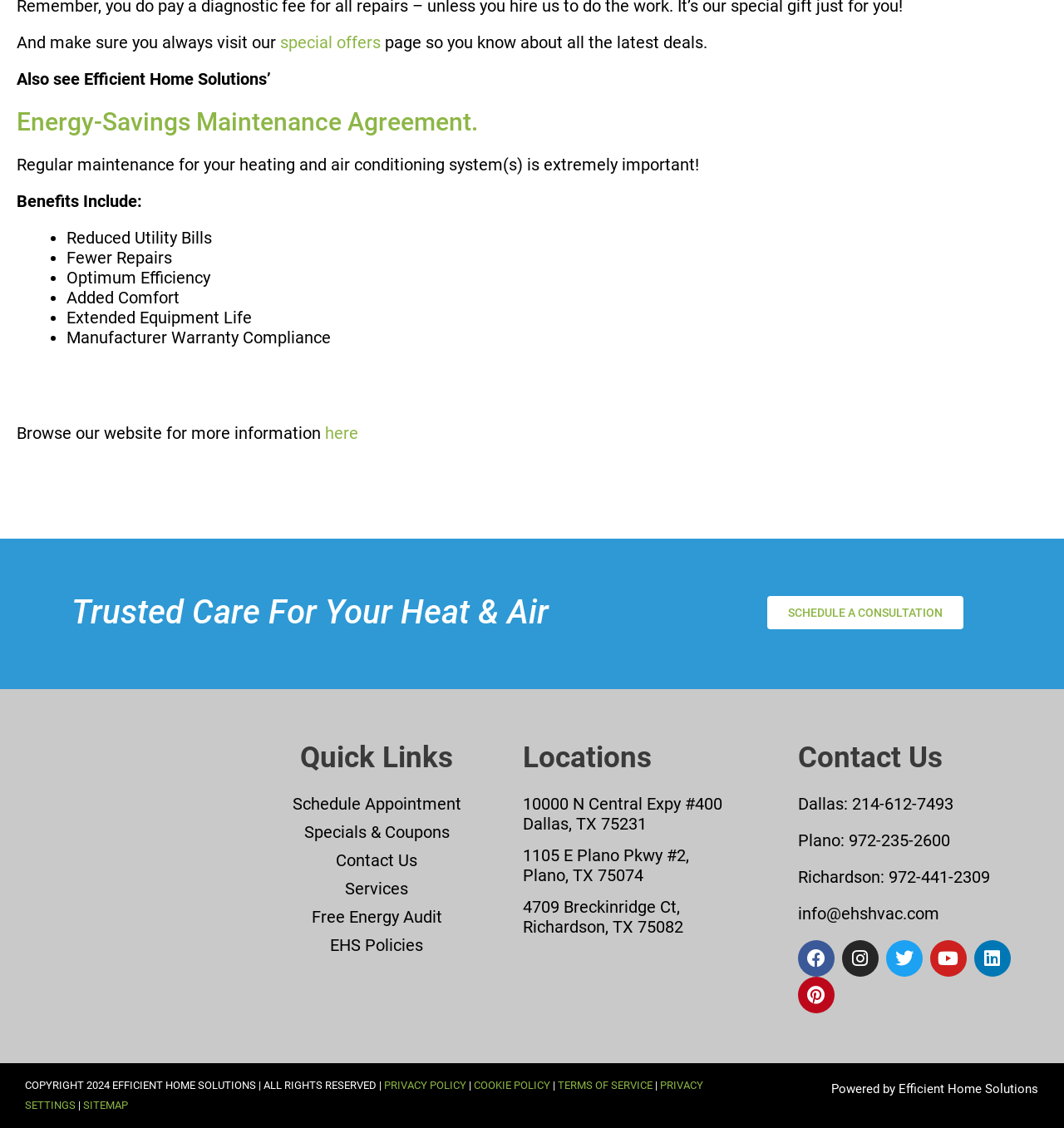Please identify the bounding box coordinates of the element on the webpage that should be clicked to follow this instruction: "Link directly to this page". The bounding box coordinates should be given as four float numbers between 0 and 1, formatted as [left, top, right, bottom].

None